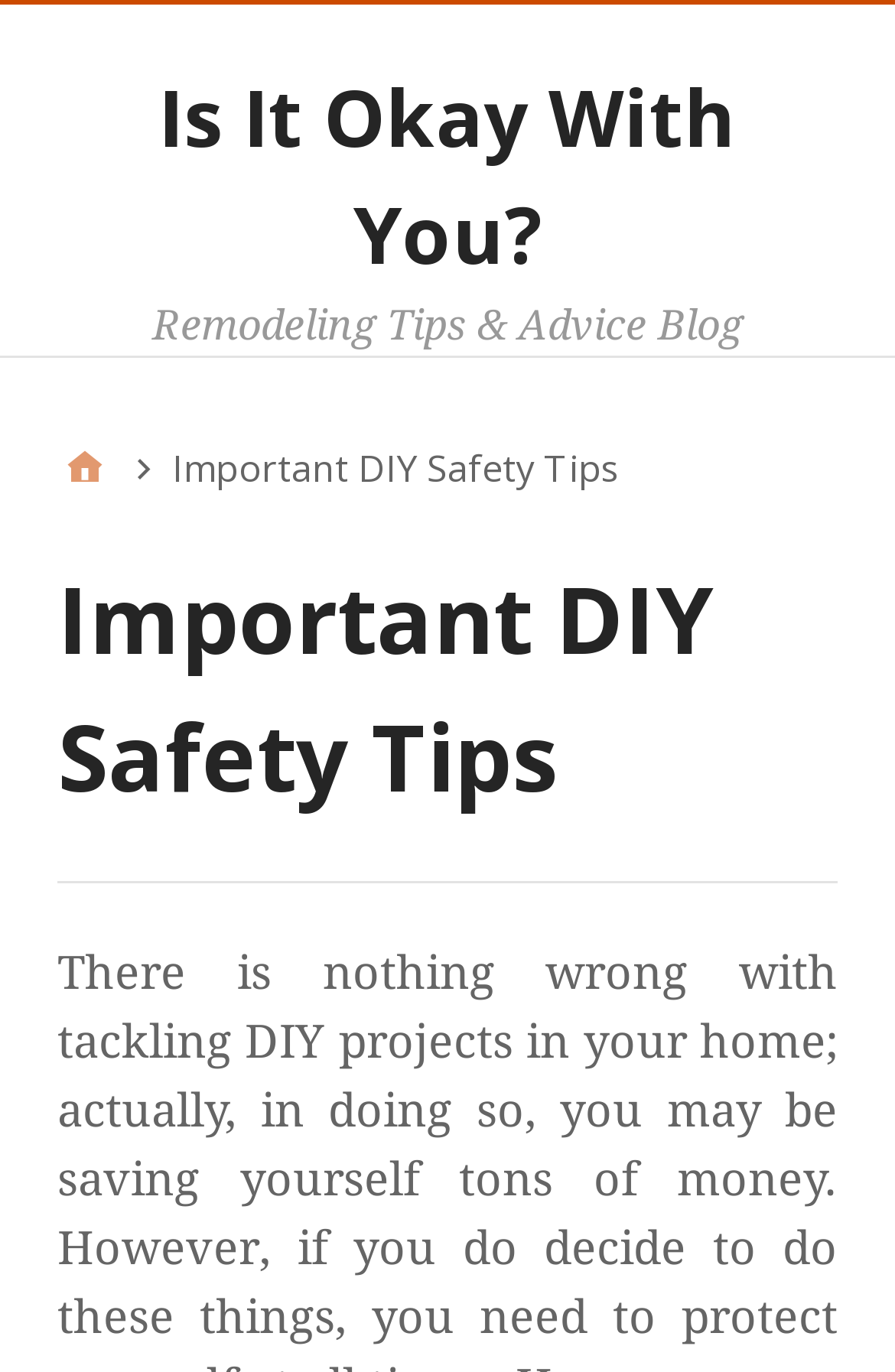Given the description: "Home", determine the bounding box coordinates of the UI element. The coordinates should be formatted as four float numbers between 0 and 1, [left, top, right, bottom].

[0.064, 0.321, 0.126, 0.362]